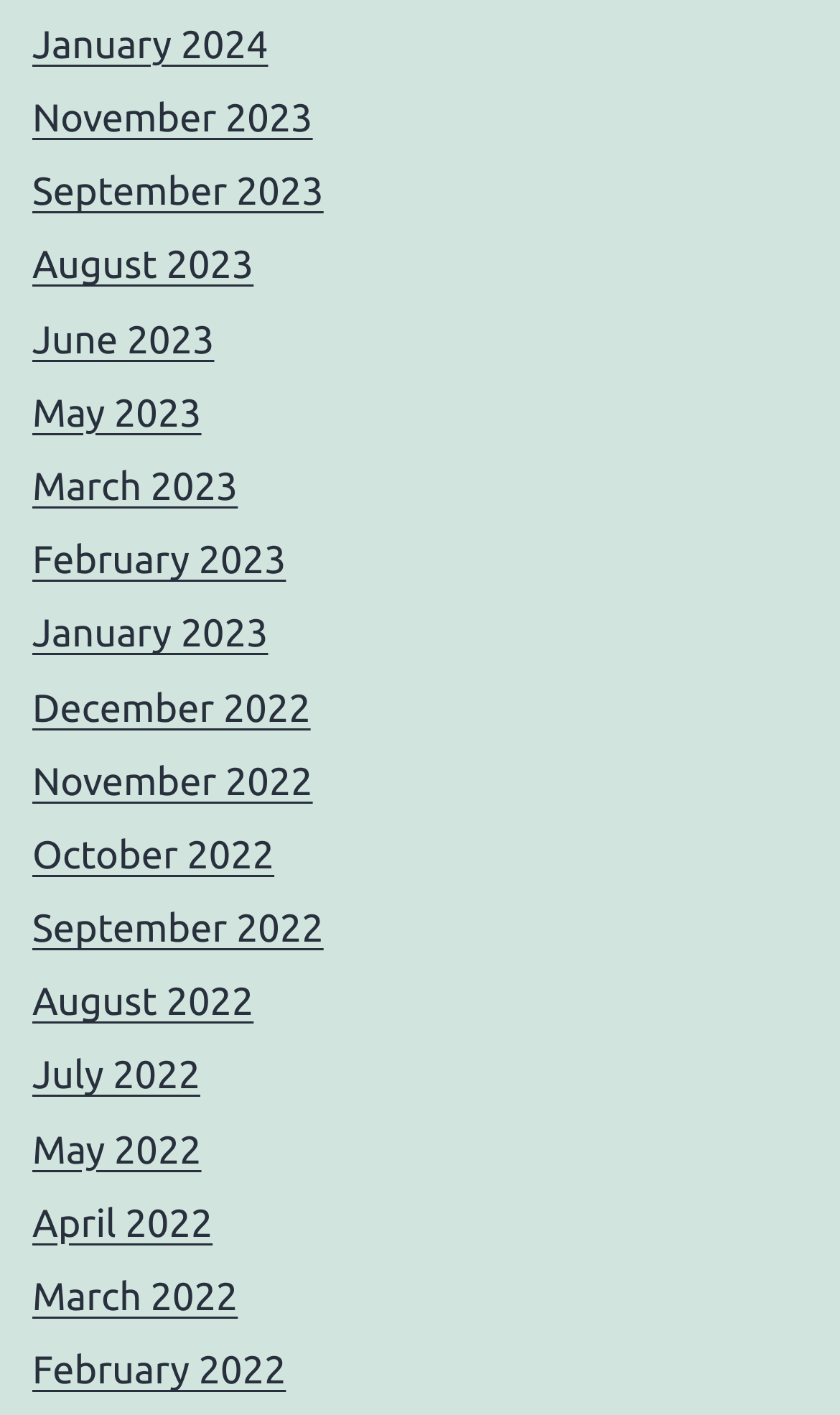Please provide a detailed answer to the question below by examining the image:
How many links are there in total?

I can count the total number of links in the list, which are 27, ranging from 'January 2024' to 'February 2022'.